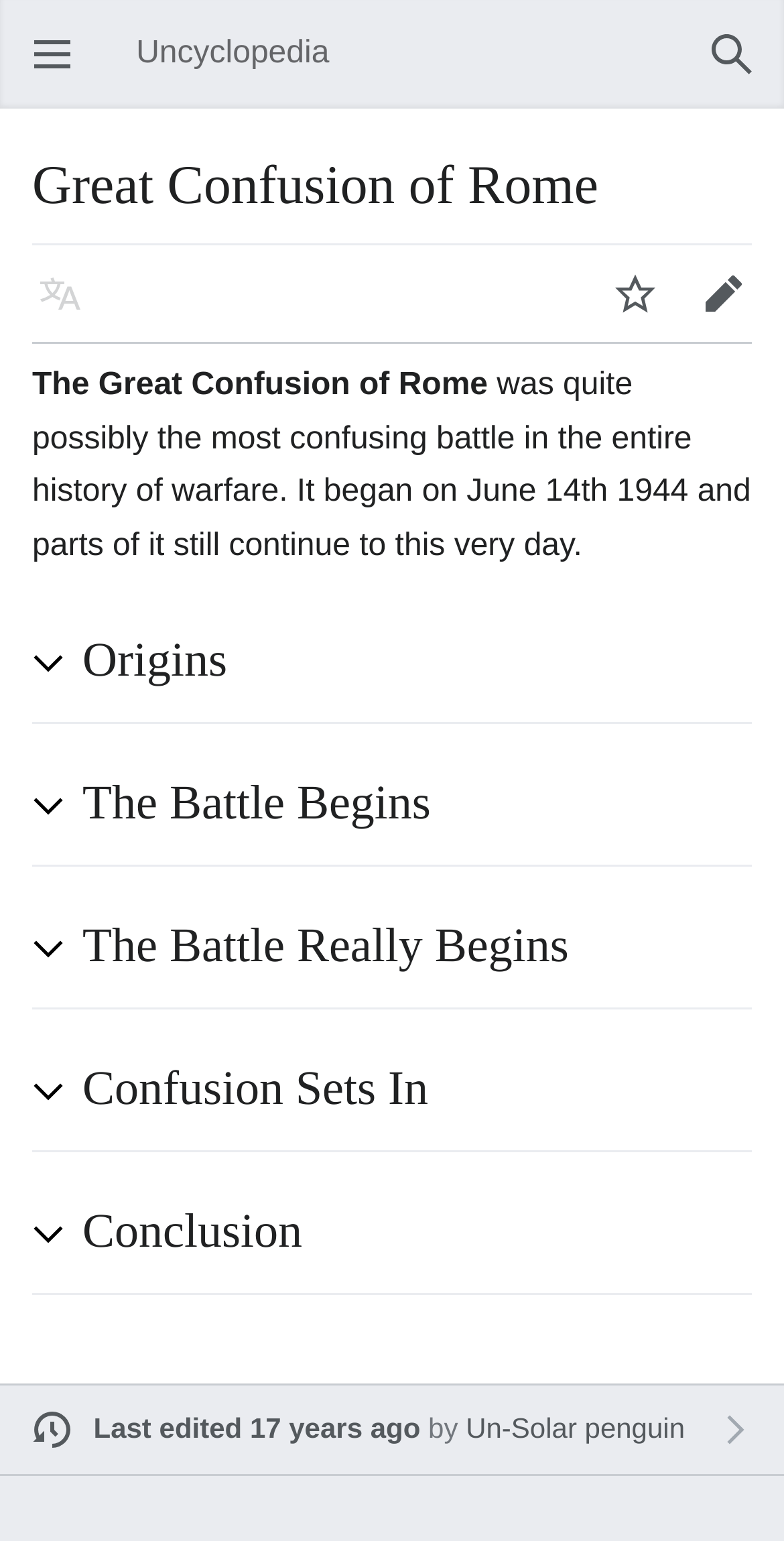Can you find the bounding box coordinates for the element to click on to achieve the instruction: "View last edited information"?

[0.119, 0.917, 0.536, 0.937]